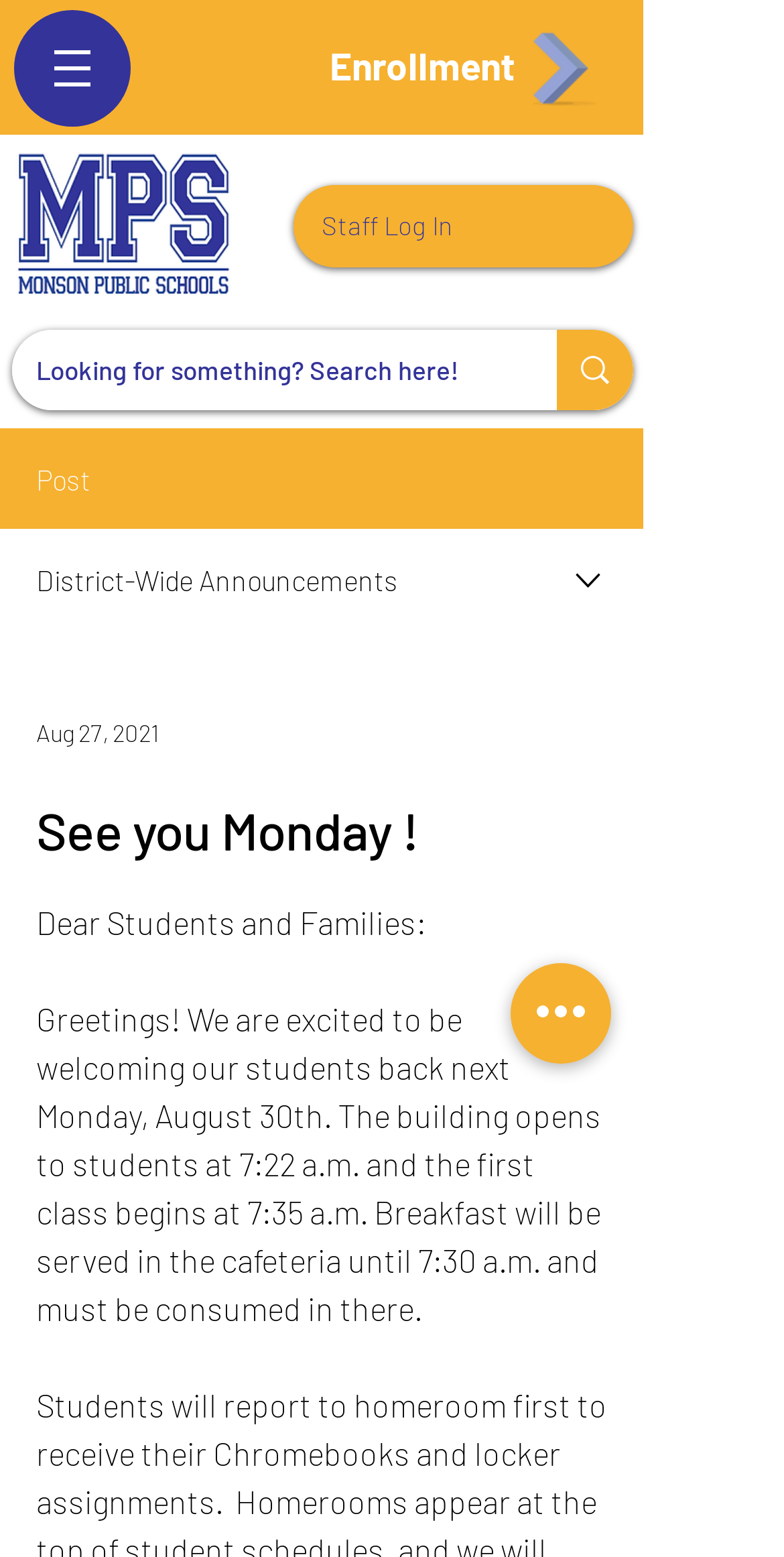What is the first class time?
Analyze the image and provide a thorough answer to the question.

I found the answer by reading the text that starts with 'Greetings! We are excited to be welcoming our students back next Monday, August 30th.' and it mentions 'the first class begins at 7:35 a.m.'.